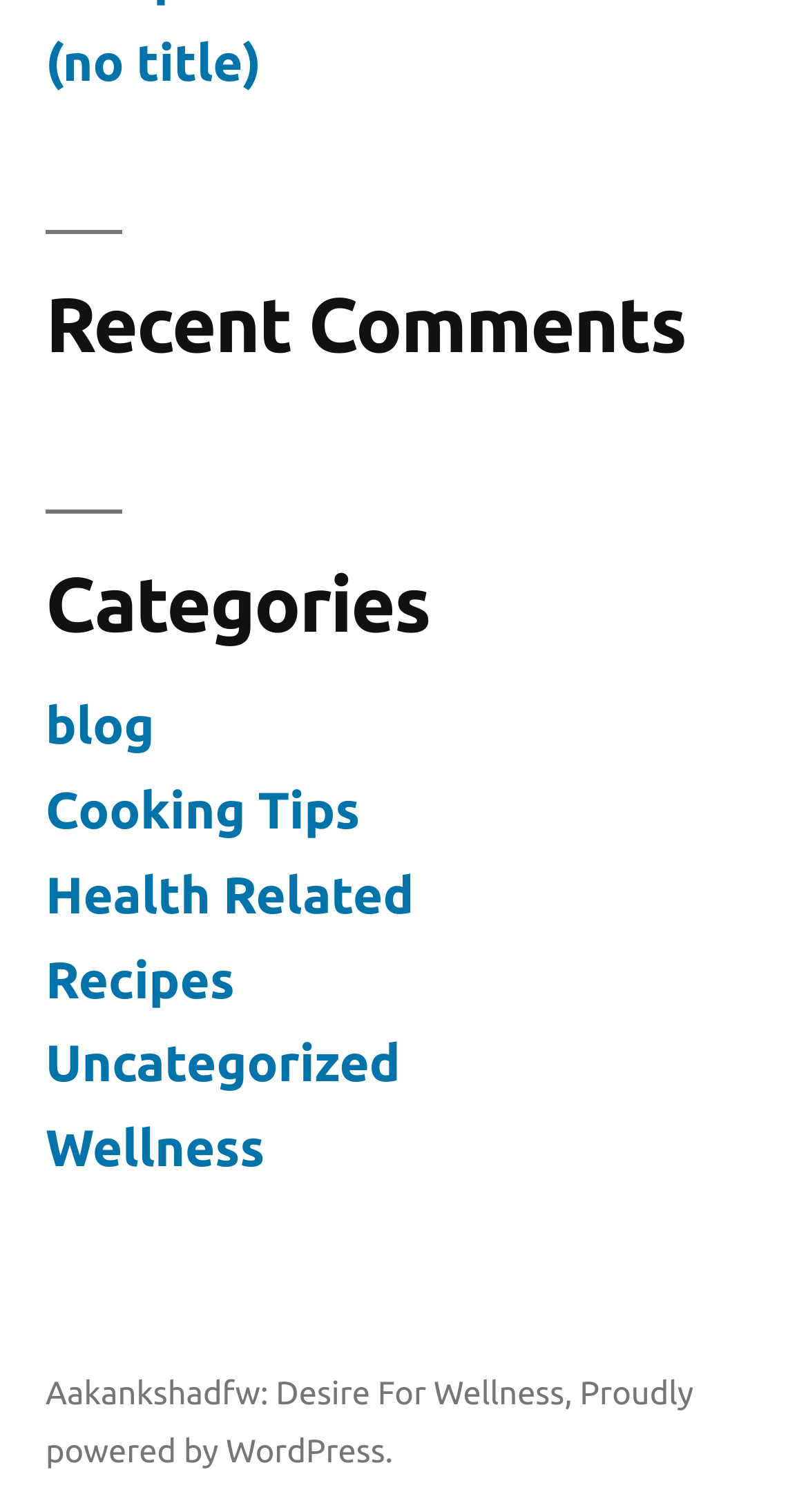Please identify the bounding box coordinates of the element's region that needs to be clicked to fulfill the following instruction: "view recent comments". The bounding box coordinates should consist of four float numbers between 0 and 1, i.e., [left, top, right, bottom].

[0.056, 0.153, 0.944, 0.246]